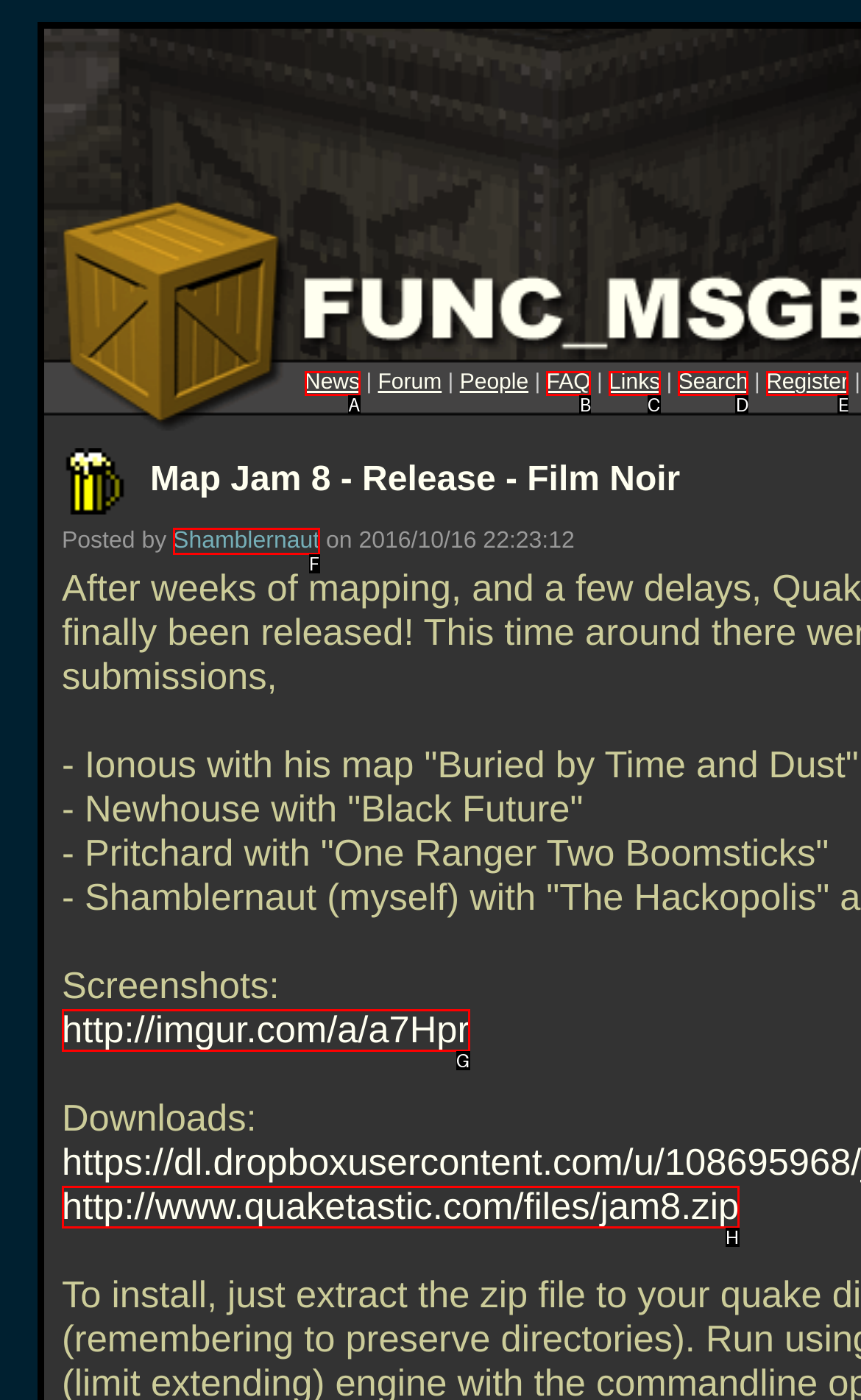Which lettered option should I select to achieve the task: Check out Shamblernaut's map according to the highlighted elements in the screenshot?

F